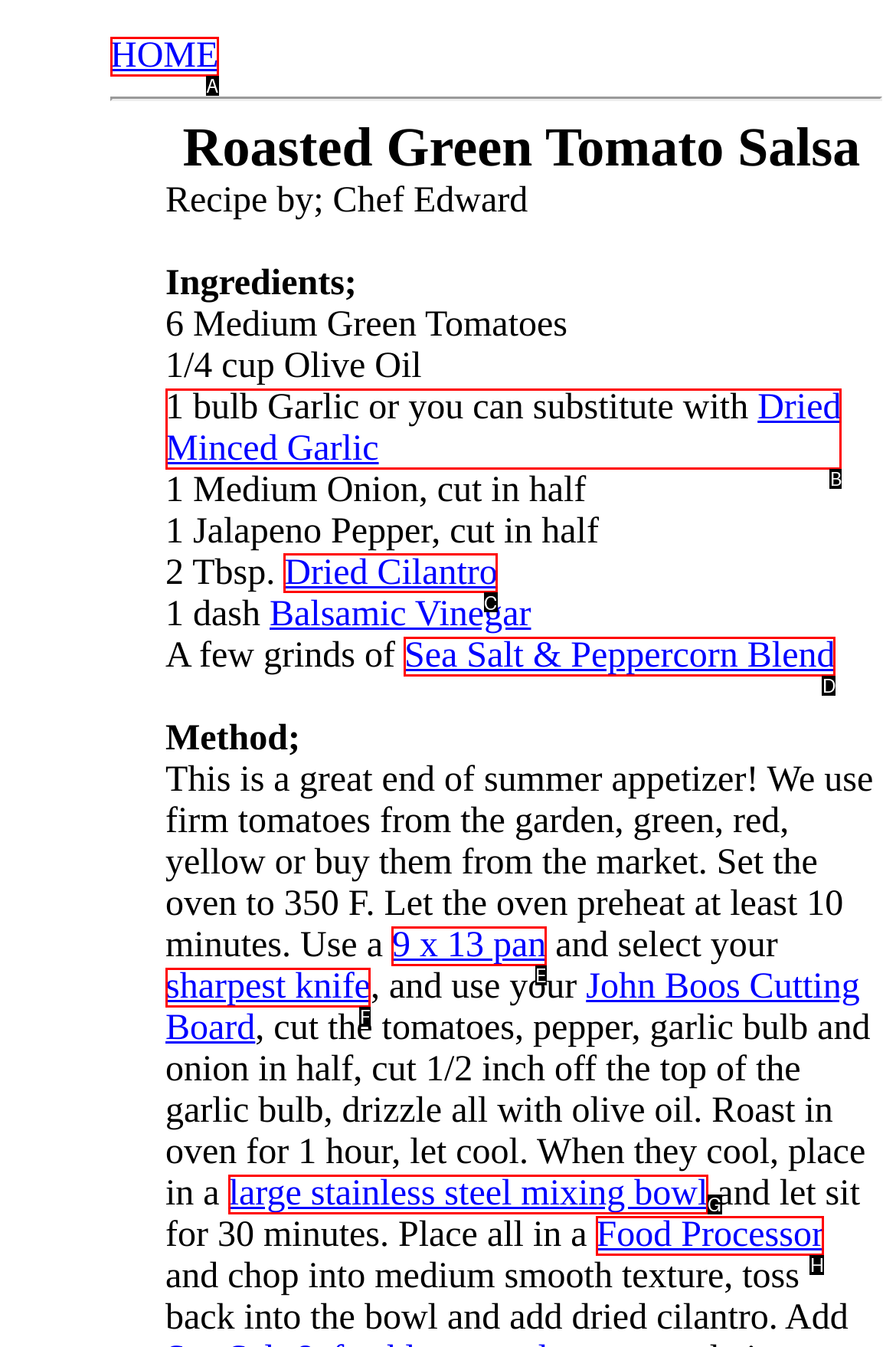Select the HTML element that needs to be clicked to perform the task: Go to the Dried Cilantro page. Reply with the letter of the chosen option.

C